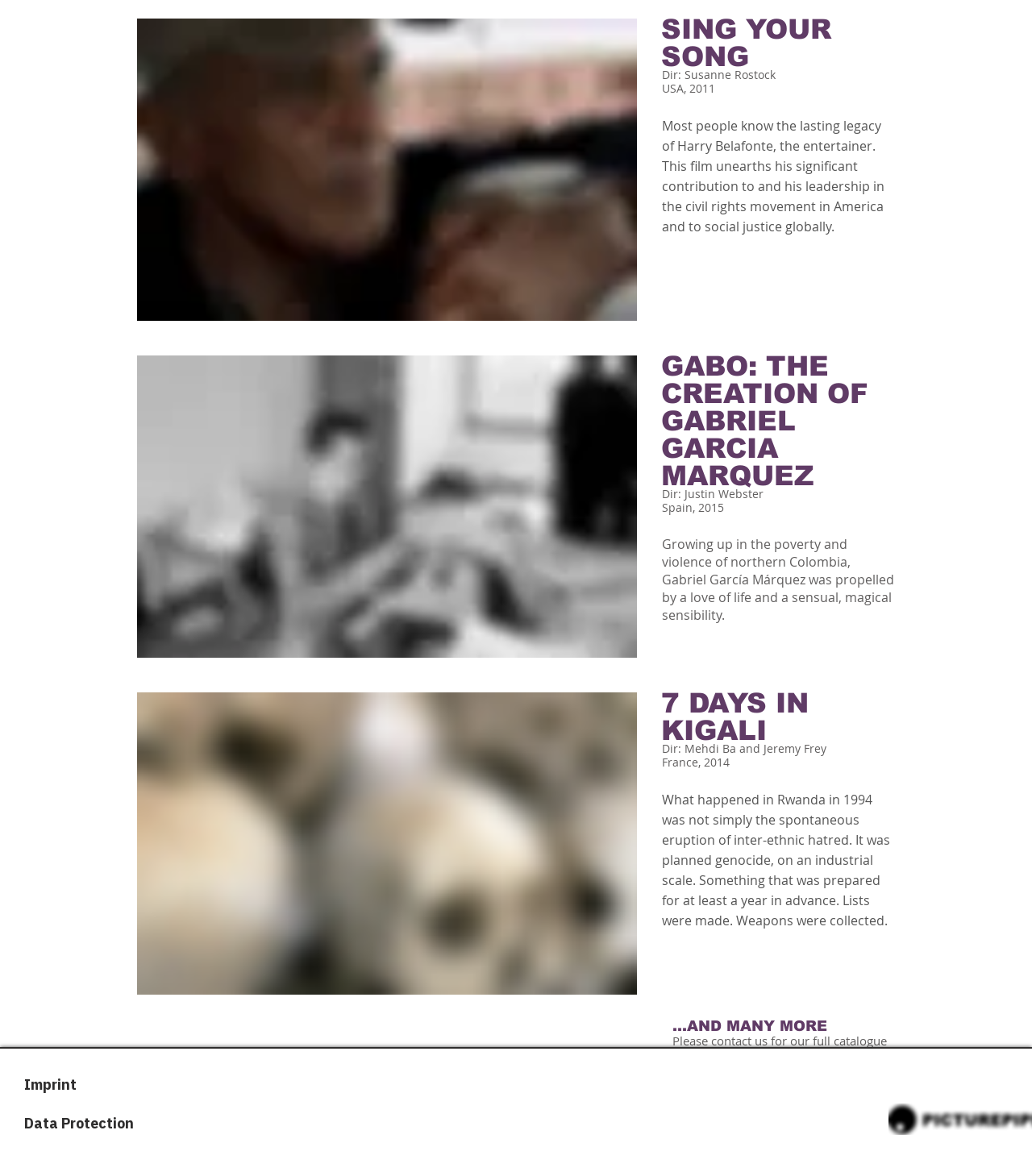What is the last line of text on the page?
Using the image, provide a concise answer in one word or a short phrase.

Please contact us for our full catalogue